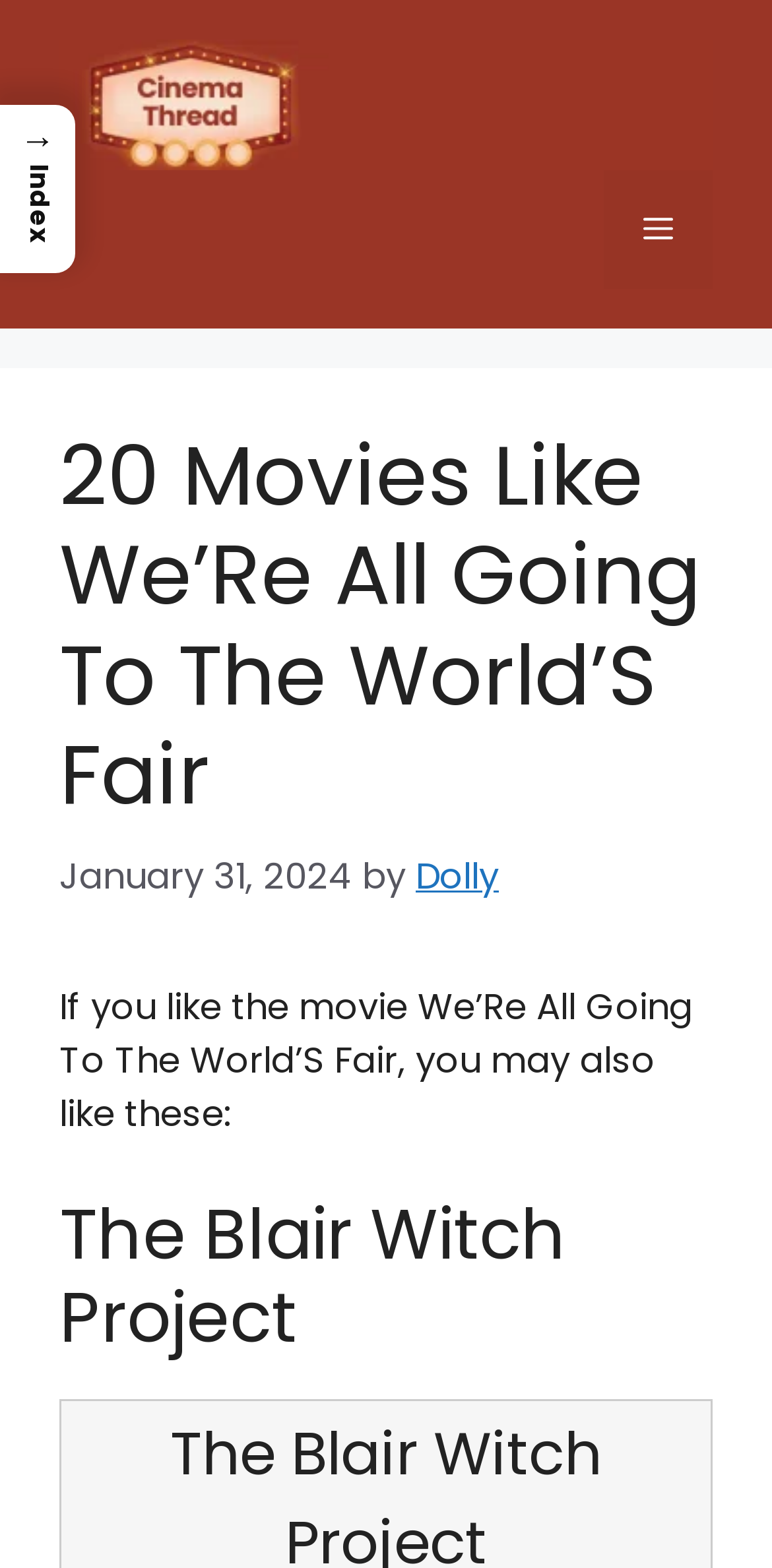Identify and provide the title of the webpage.

20 Movies Like We’Re All Going To The World’S Fair